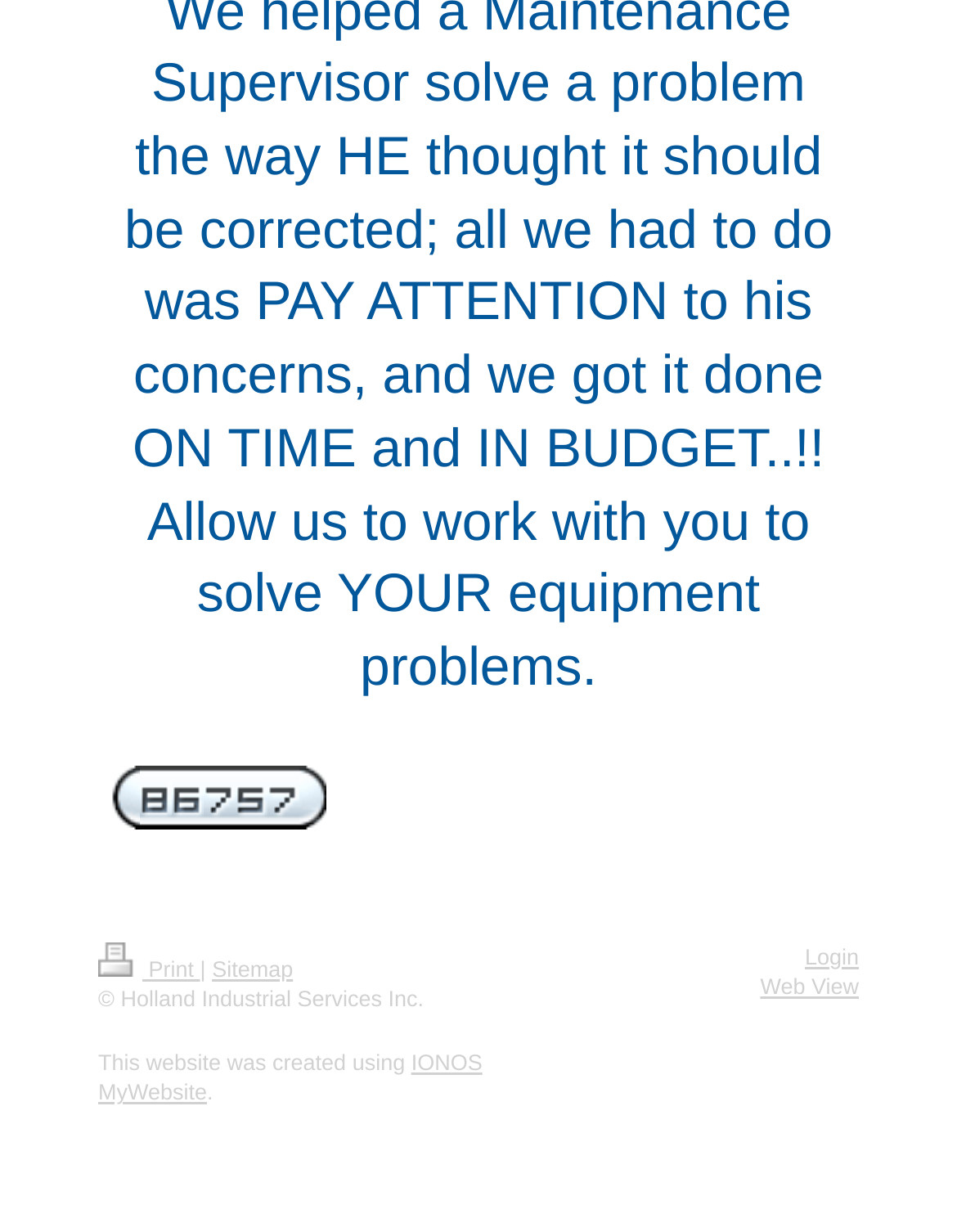What is the website built with?
Use the image to give a comprehensive and detailed response to the question.

I found a text at the bottom of the webpage stating 'This website was created using IONOS MyWebsite', which indicates that the website was built using the IONOS MyWebsite platform.